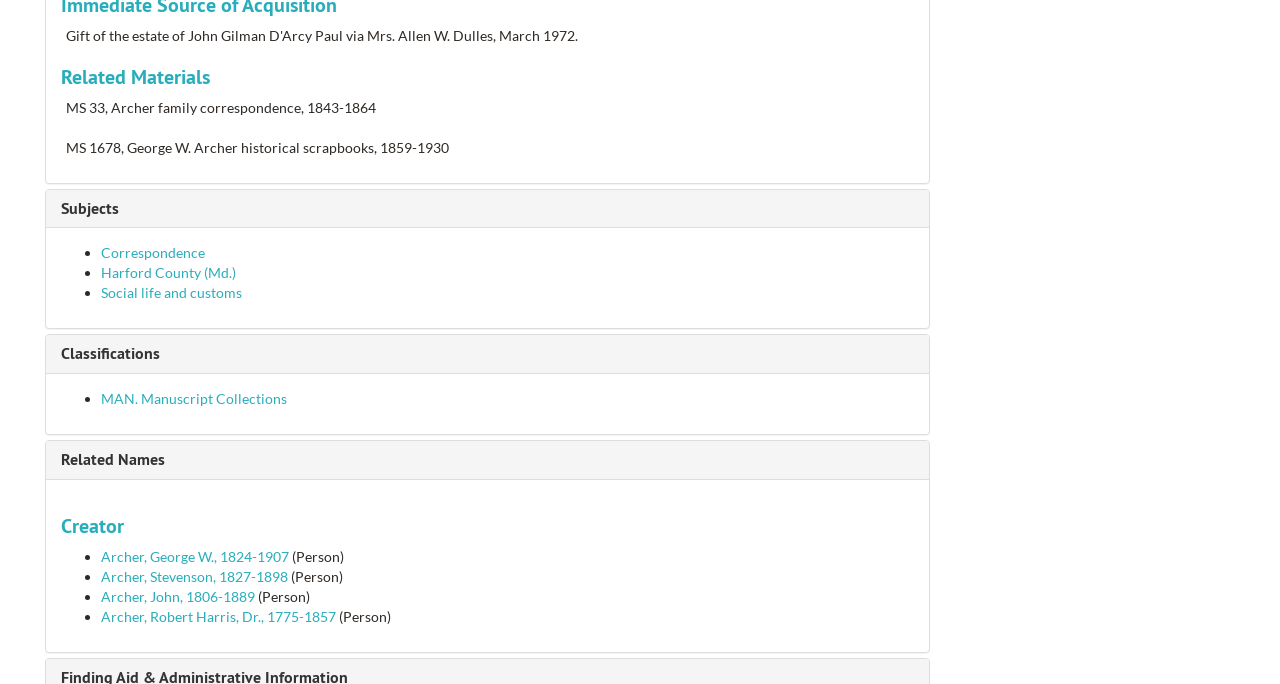Indicate the bounding box coordinates of the element that needs to be clicked to satisfy the following instruction: "Expand Subjects". The coordinates should be four float numbers between 0 and 1, i.e., [left, top, right, bottom].

[0.048, 0.289, 0.093, 0.32]